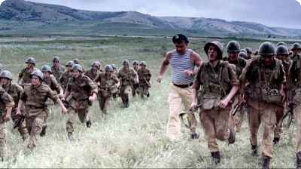Write a descriptive caption for the image, covering all notable aspects.

The image depicts a dramatic scene from the 2005 war movie "9th Company," based on true events from the Soviet-Afghan War. It shows a group of soldiers, clad in military uniforms, running across a grassy landscape, conveying the urgency and tension of a training or combat situation. At the forefront, a figure in casual attire—a tank top and pants—leads the charge, suggesting a commanding presence amidst the chaos. The backdrop features rolling hills under overcast skies, enhancing the somber mood of the scene. This powerful image captures the essence of camaraderie and struggle within the military narrative, reflecting the intense emotions and challenges faced by soldiers during wartime.